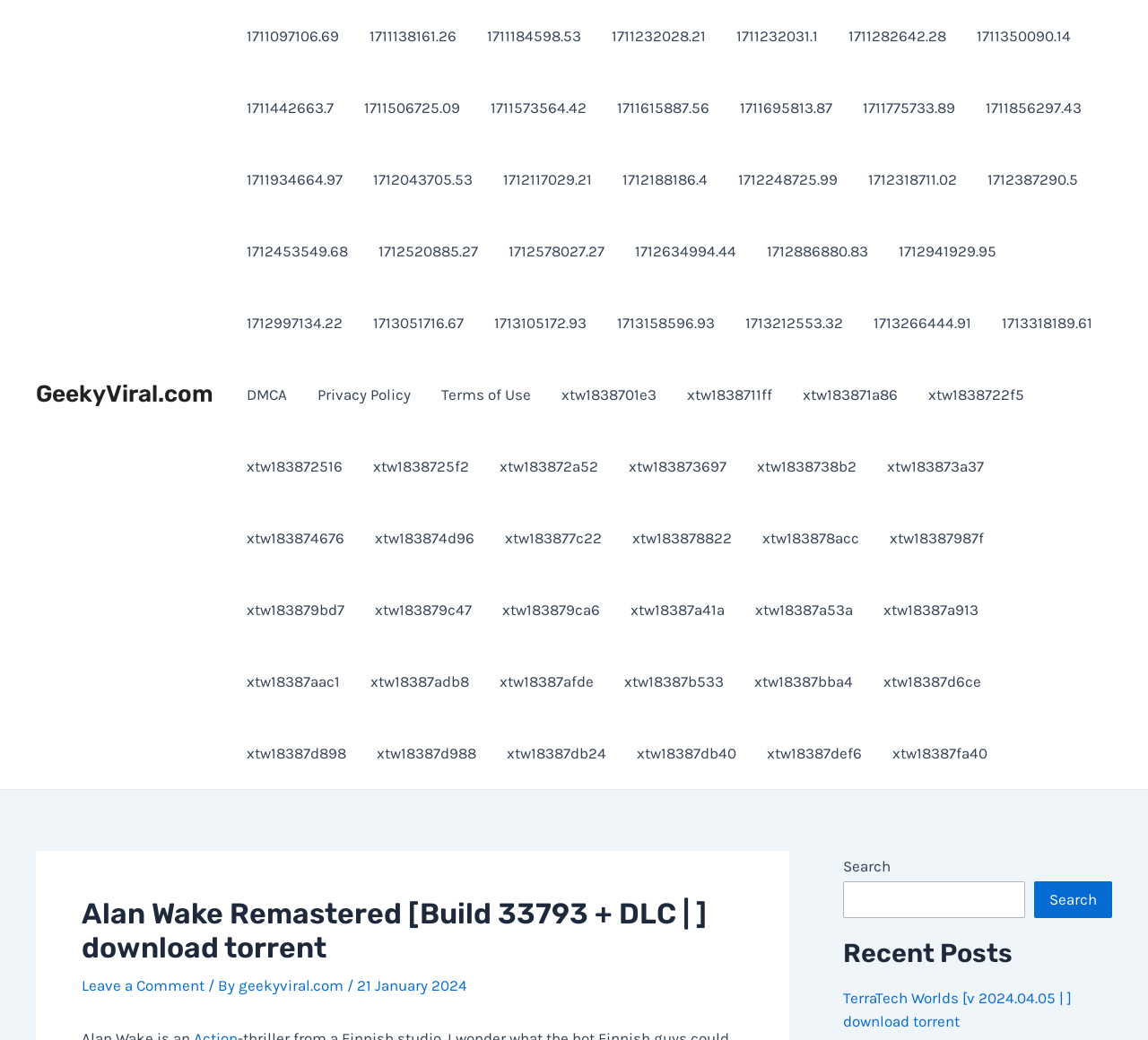What is the name of the website?
Please give a detailed answer to the question using the information shown in the image.

I found the website's name 'GeekyViral.com' at the top of the webpage, which is also a link.